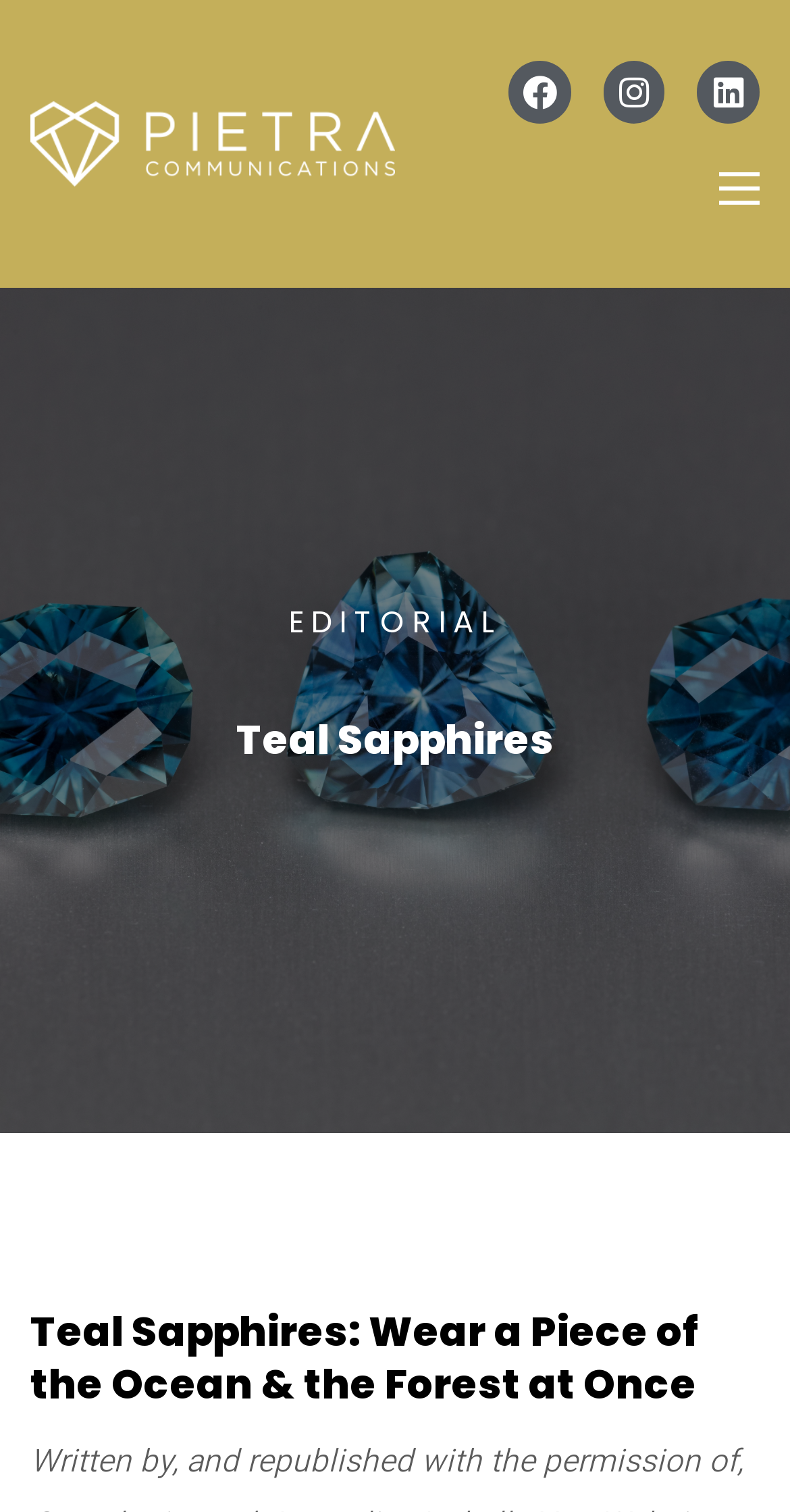Utilize the details in the image to give a detailed response to the question: Is the 'EDITORIAL Teal Sapphires' option selected?

The 'EDITORIAL Teal Sapphires' option is a child of the listbox element with bounding box coordinates [0.0, 0.19, 1.0, 0.749]. The selected attribute of this option is False, indicating that it is not selected.